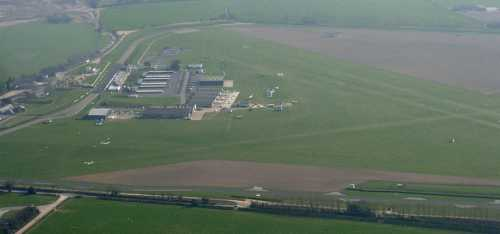What is the purpose of the facilities in the image?
Using the visual information, answer the question in a single word or phrase.

Aviation